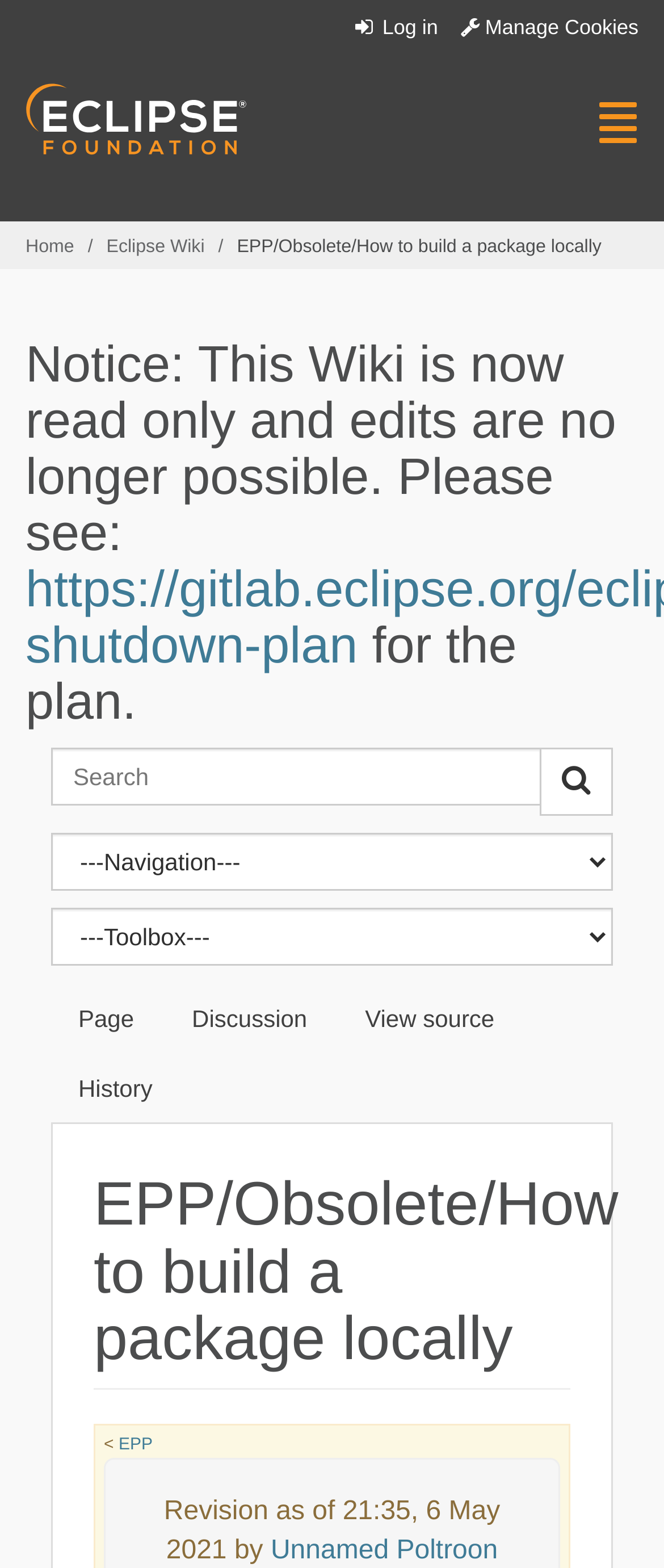Provide your answer to the question using just one word or phrase: What is the shortcut key for searching?

Alt+f